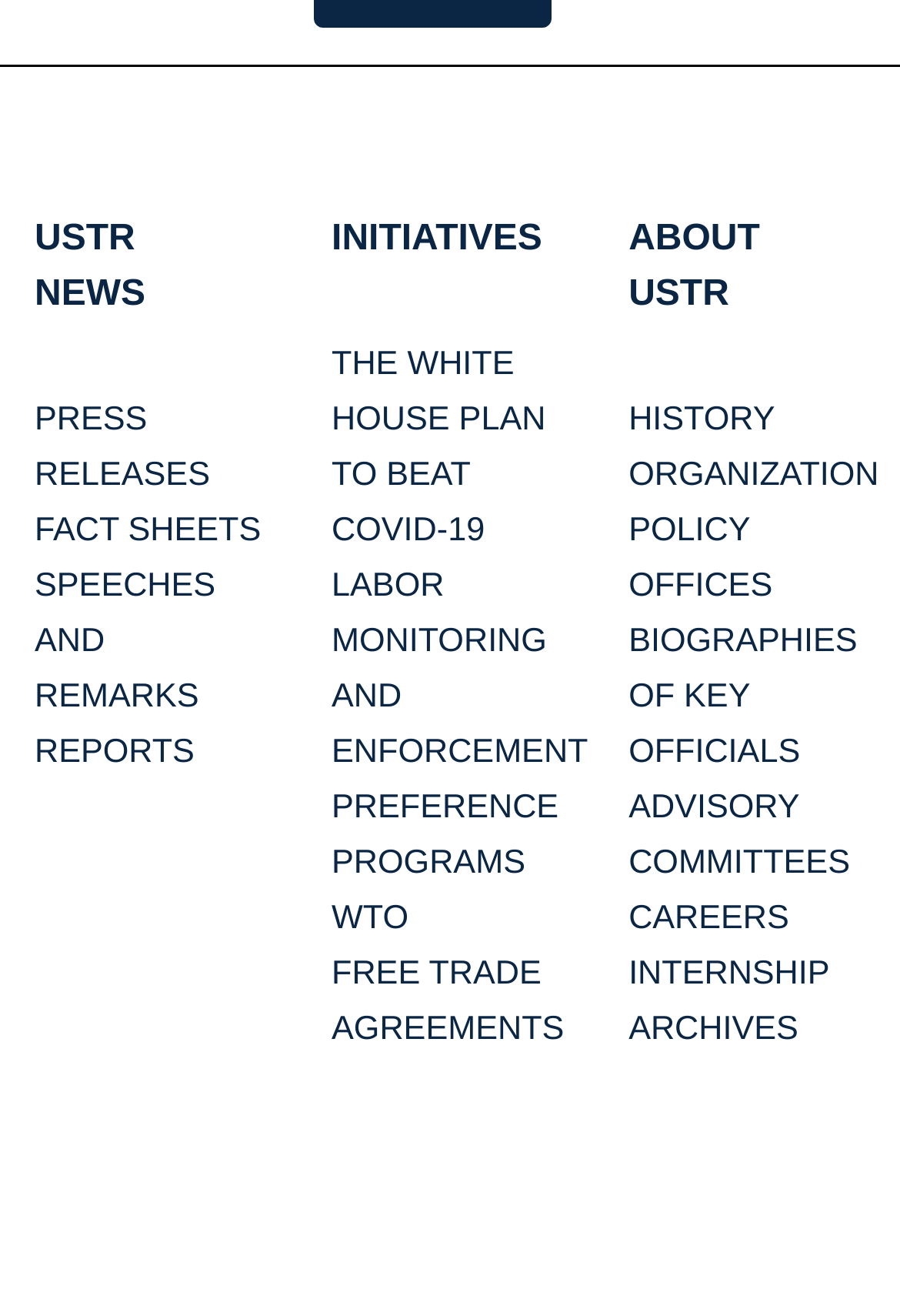Please identify the bounding box coordinates of the element I should click to complete this instruction: 'Read about the White House plan to beat COVID-19'. The coordinates should be given as four float numbers between 0 and 1, like this: [left, top, right, bottom].

[0.368, 0.262, 0.606, 0.417]